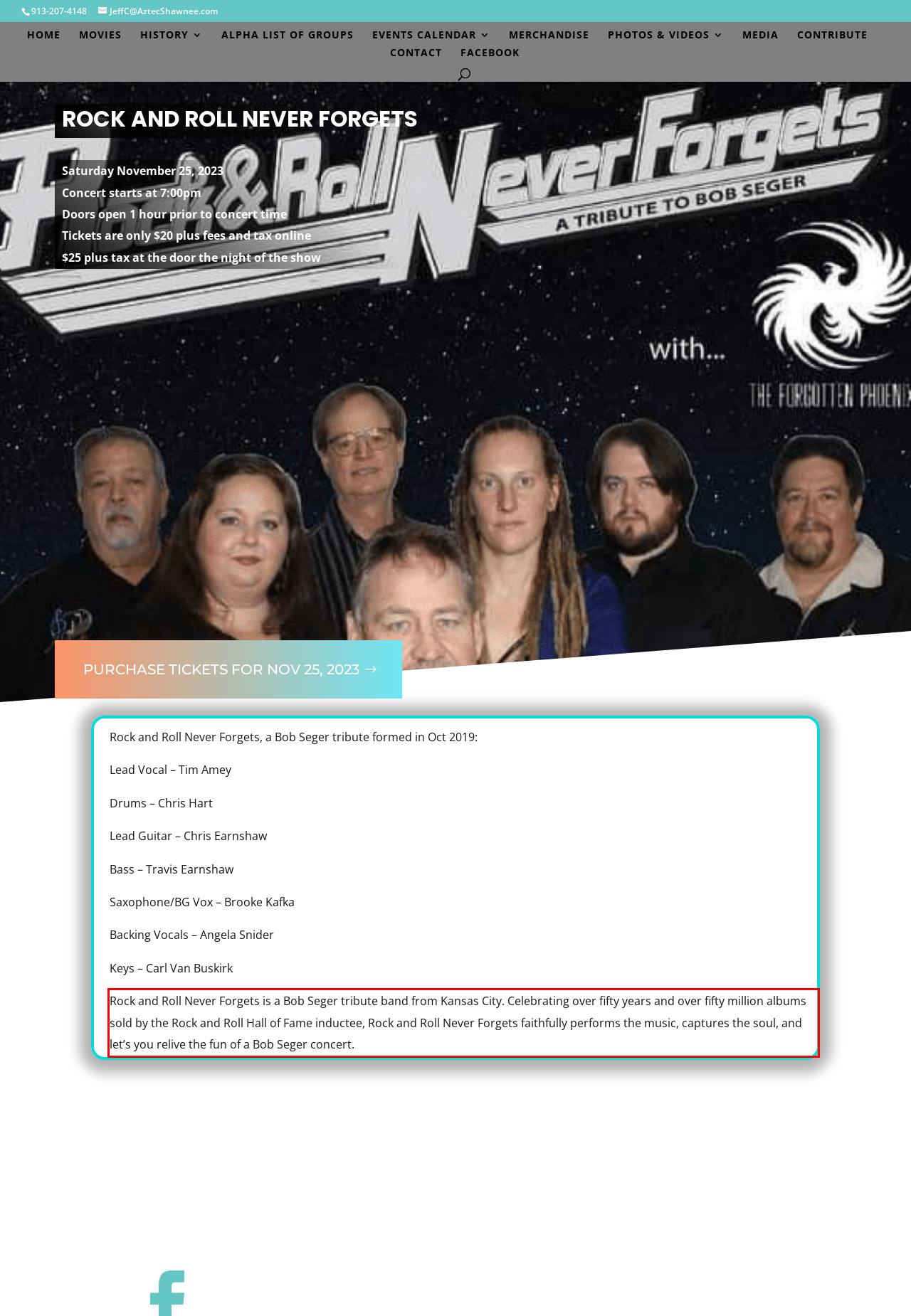Given a webpage screenshot, locate the red bounding box and extract the text content found inside it.

Rock and Roll Never Forgets is a Bob Seger tribute band from Kansas City. Celebrating over fifty years and over fifty million albums sold by the Rock and Roll Hall of Fame inductee, Rock and Roll Never Forgets faithfully performs the music, captures the soul, and let’s you relive the fun of a Bob Seger concert.